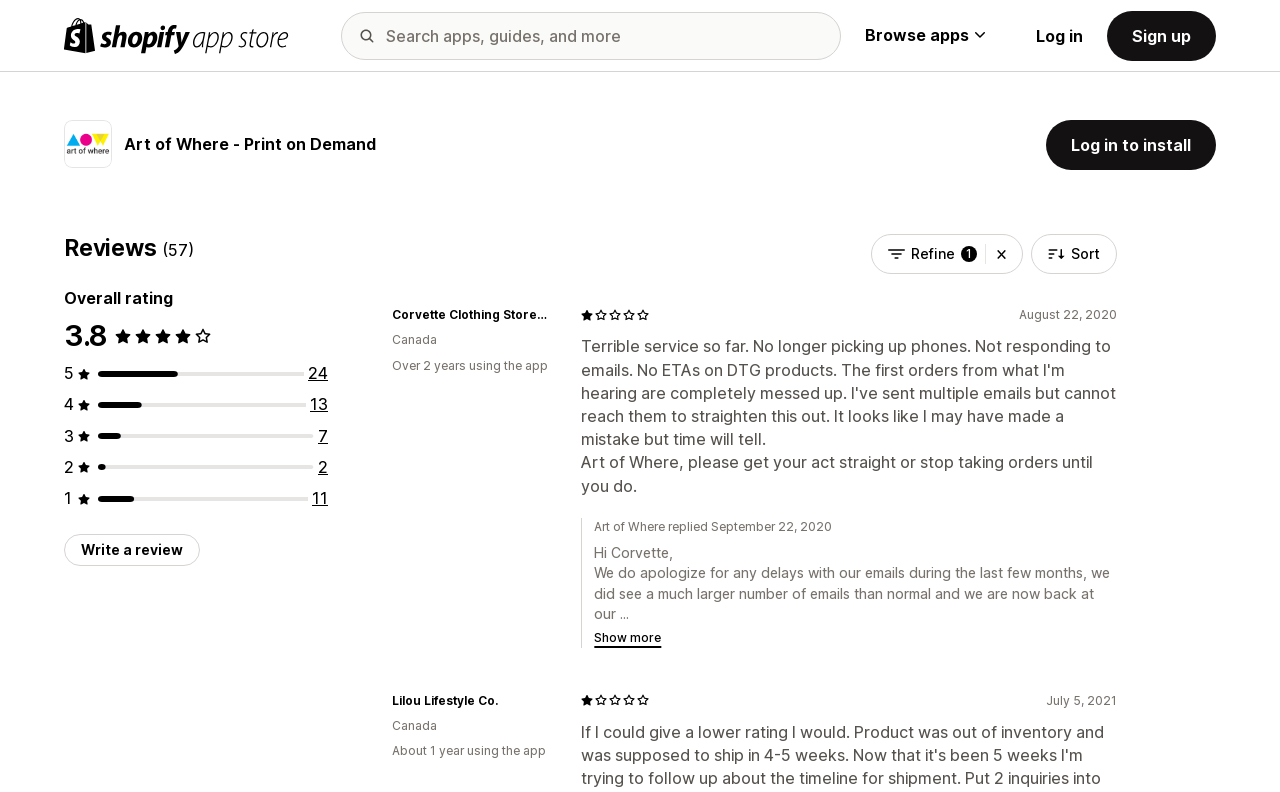Determine the bounding box coordinates for the area that should be clicked to carry out the following instruction: "join our mailing list".

None